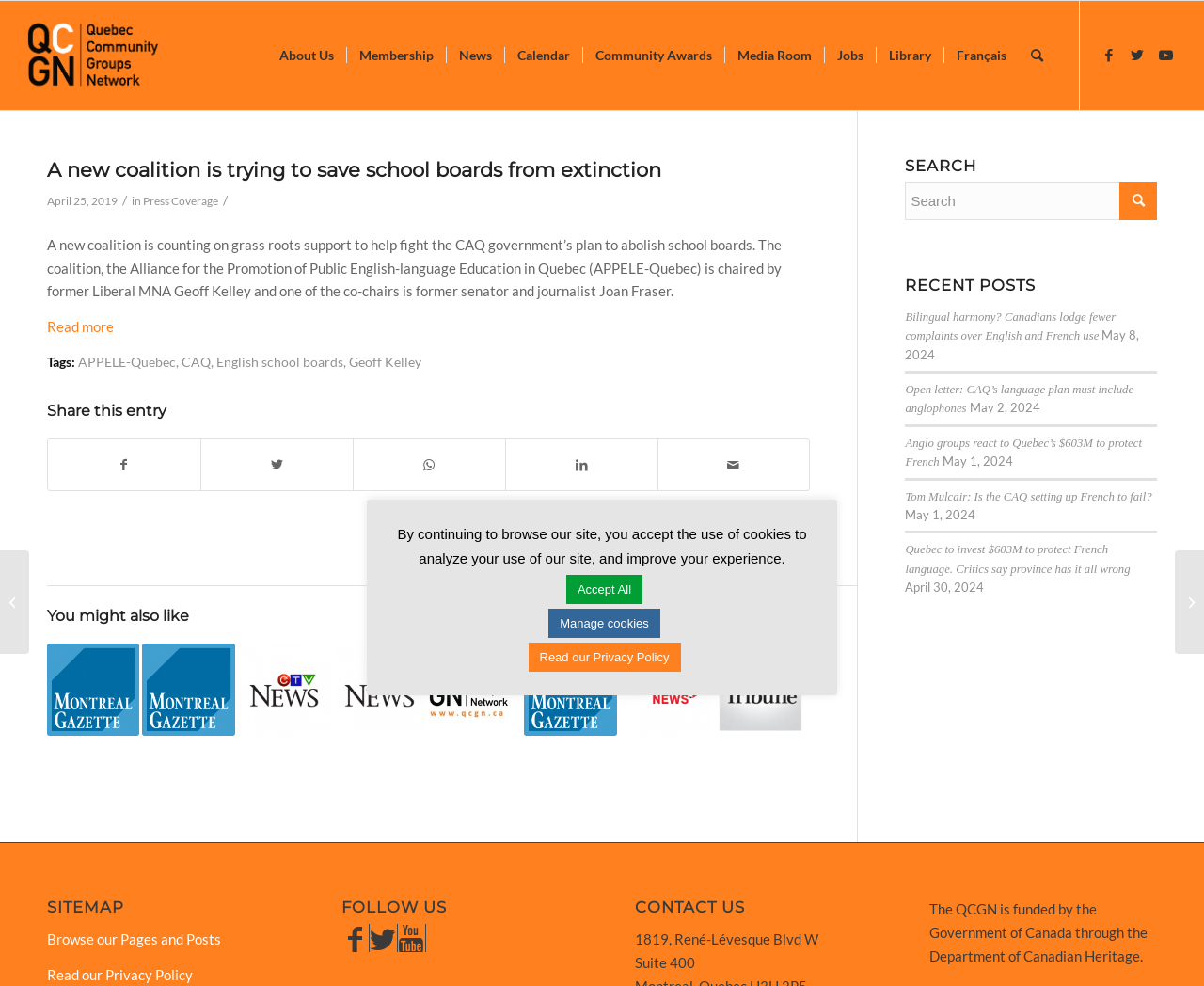Find the main header of the webpage and produce its text content.

A new coalition is trying to save school boards from extinction